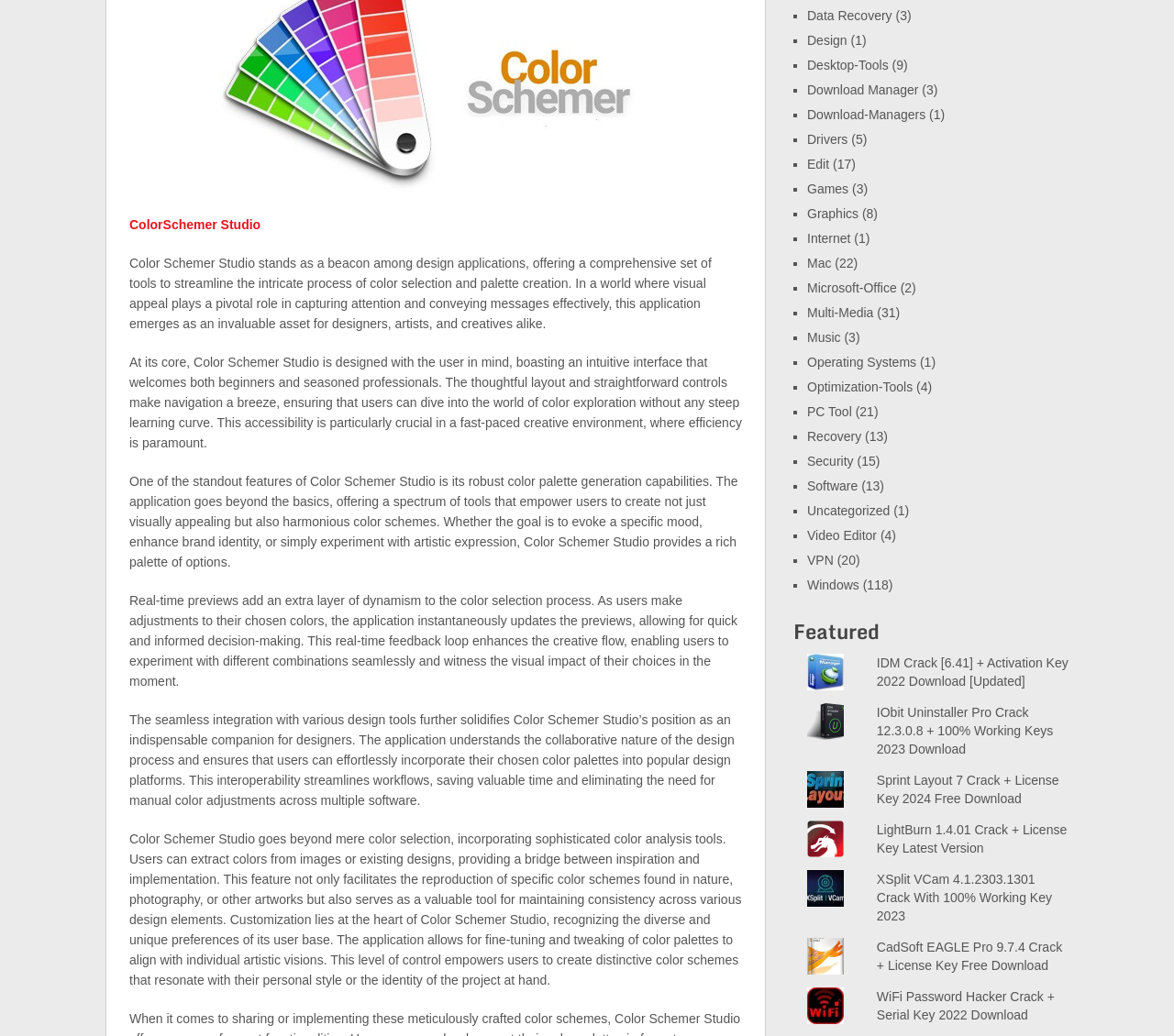Using the element description: "Video Editor", determine the bounding box coordinates. The coordinates should be in the format [left, top, right, bottom], with values between 0 and 1.

[0.688, 0.51, 0.747, 0.524]